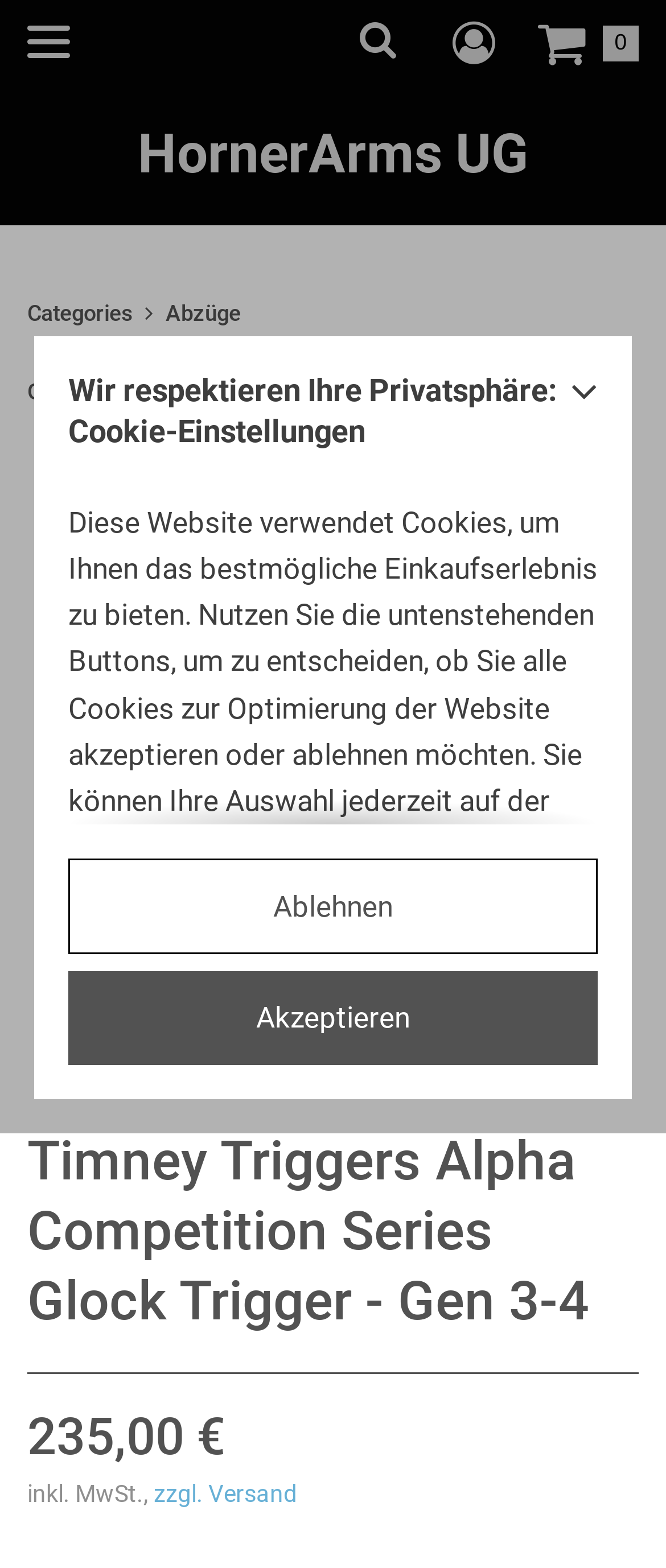Please determine the bounding box coordinates of the area that needs to be clicked to complete this task: 'Go to categories'. The coordinates must be four float numbers between 0 and 1, formatted as [left, top, right, bottom].

[0.041, 0.191, 0.2, 0.207]